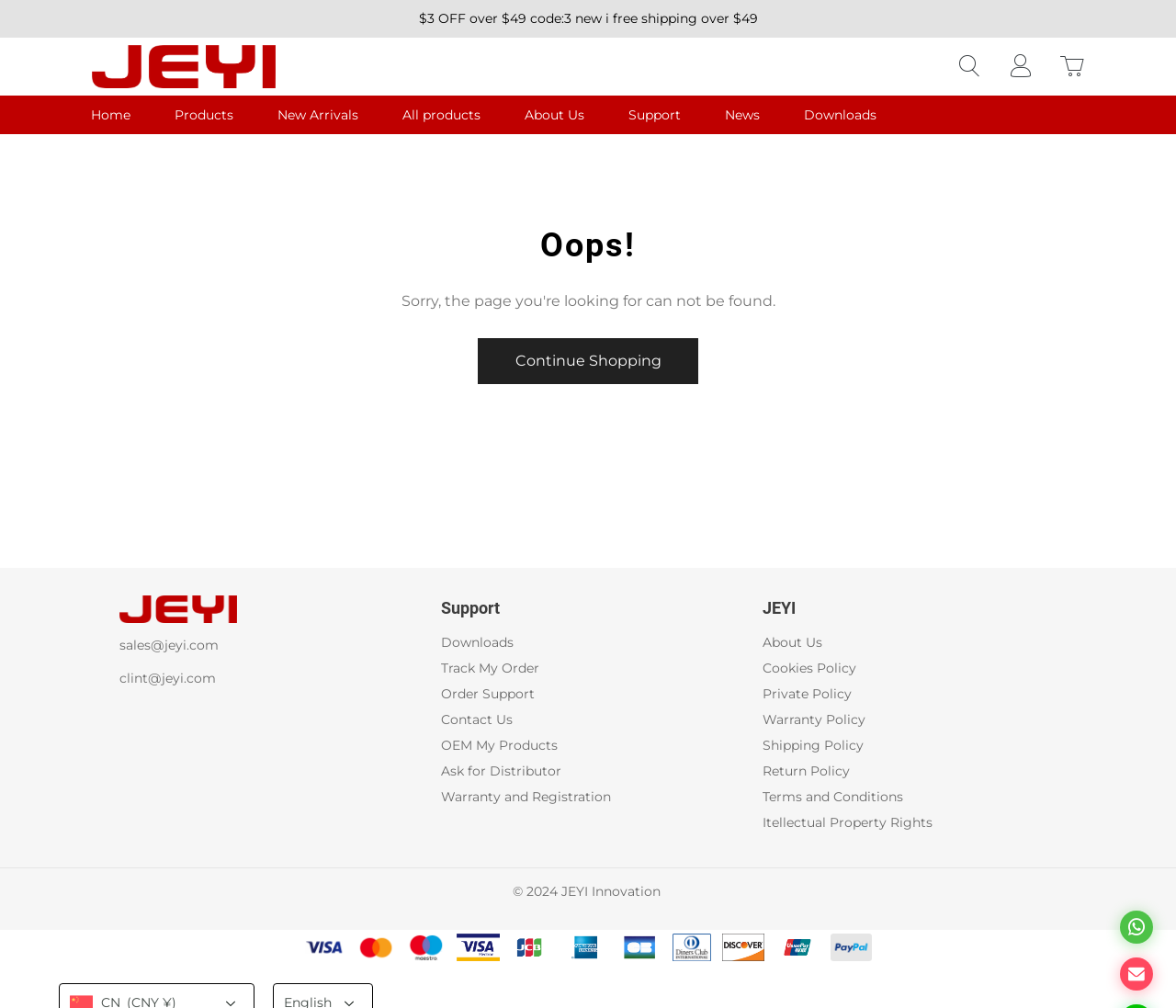Write a detailed summary of the webpage, including text, images, and layout.

The webpage is for JEYI Innovation, an e-commerce website. At the top, there is a promotional banner offering $3 off over $49 with a code, accompanied by a navigation menu with links to Home, Products, New Arrivals, All products, About Us, Support, News, and Downloads.

Below the navigation menu, there is a logo of JEYI Innovation, along with a search icon and a shopping cart icon. A textbox is also present, allowing users to search for products.

Further down, there is a section with a heading "Oops!" and a call-to-action button to "Continue Shopping".

The bottom section of the webpage contains contact information, including email addresses and links to support pages, such as Downloads, Track My Order, Order Support, and Contact Us. There are also links to OEM My Products, Ask for Distributor, Warranty and Registration, and other policy pages.

The footer section displays the copyright information, with the year 2024, and a statement "JEYI Innovation". There are also several social media icons at the bottom right corner of the webpage.

Throughout the webpage, there are several images, likely product thumbnails or decorative elements, scattered across the bottom section.